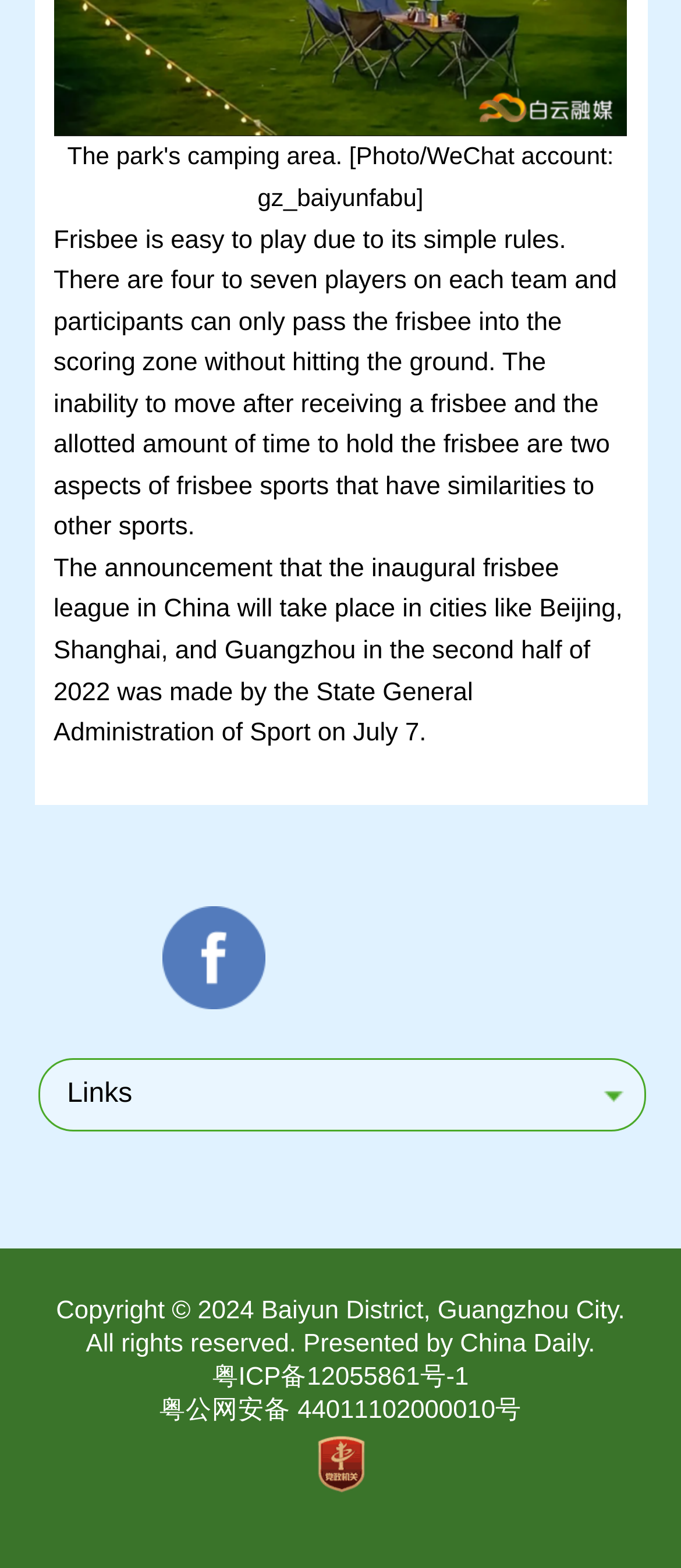What is the name of the newspaper presenting the webpage?
Refer to the image and respond with a one-word or short-phrase answer.

China Daily